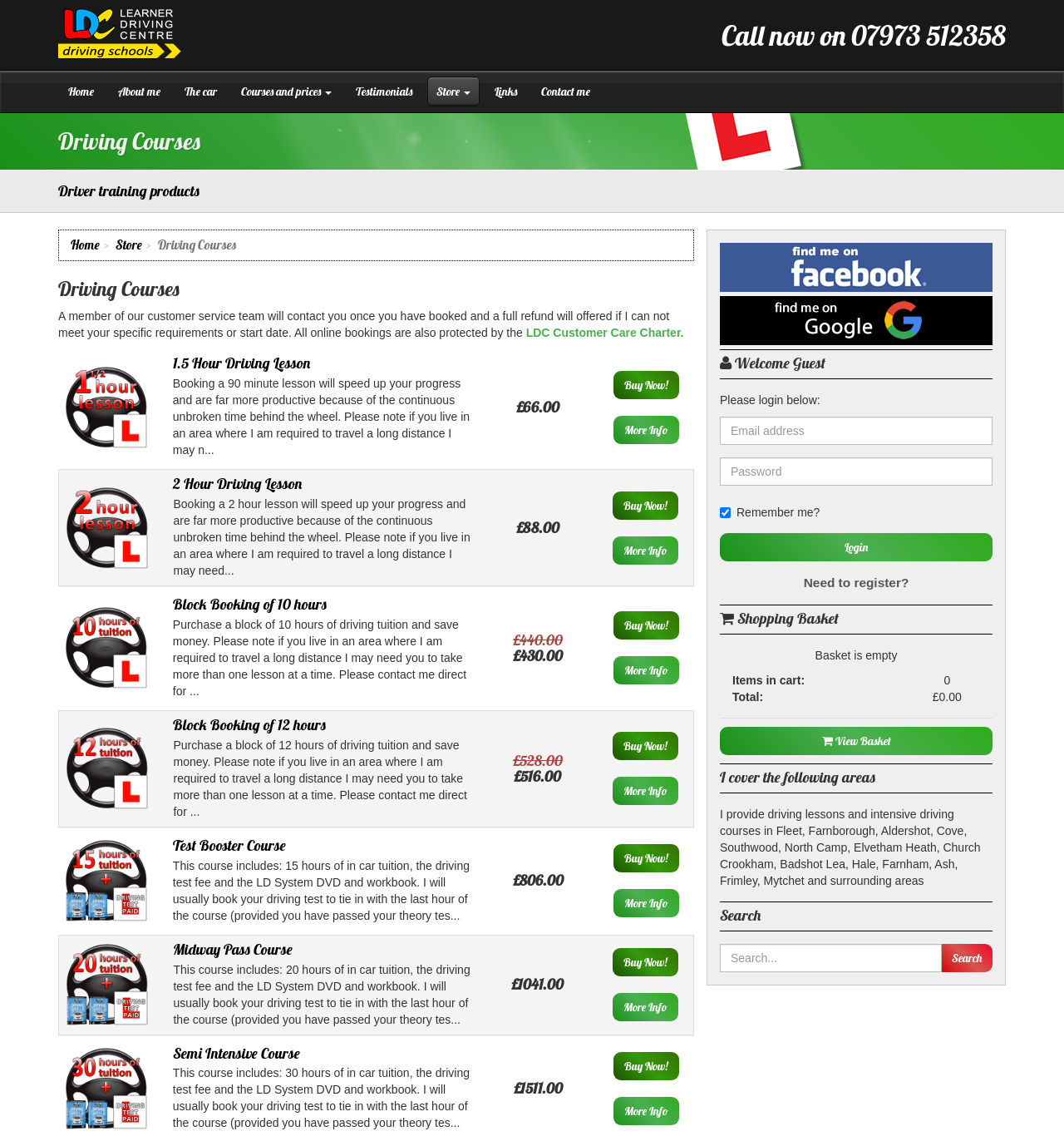How many hours of driving tuition are included in the Test Booster Course?
Using the visual information, answer the question in a single word or phrase.

15 hours